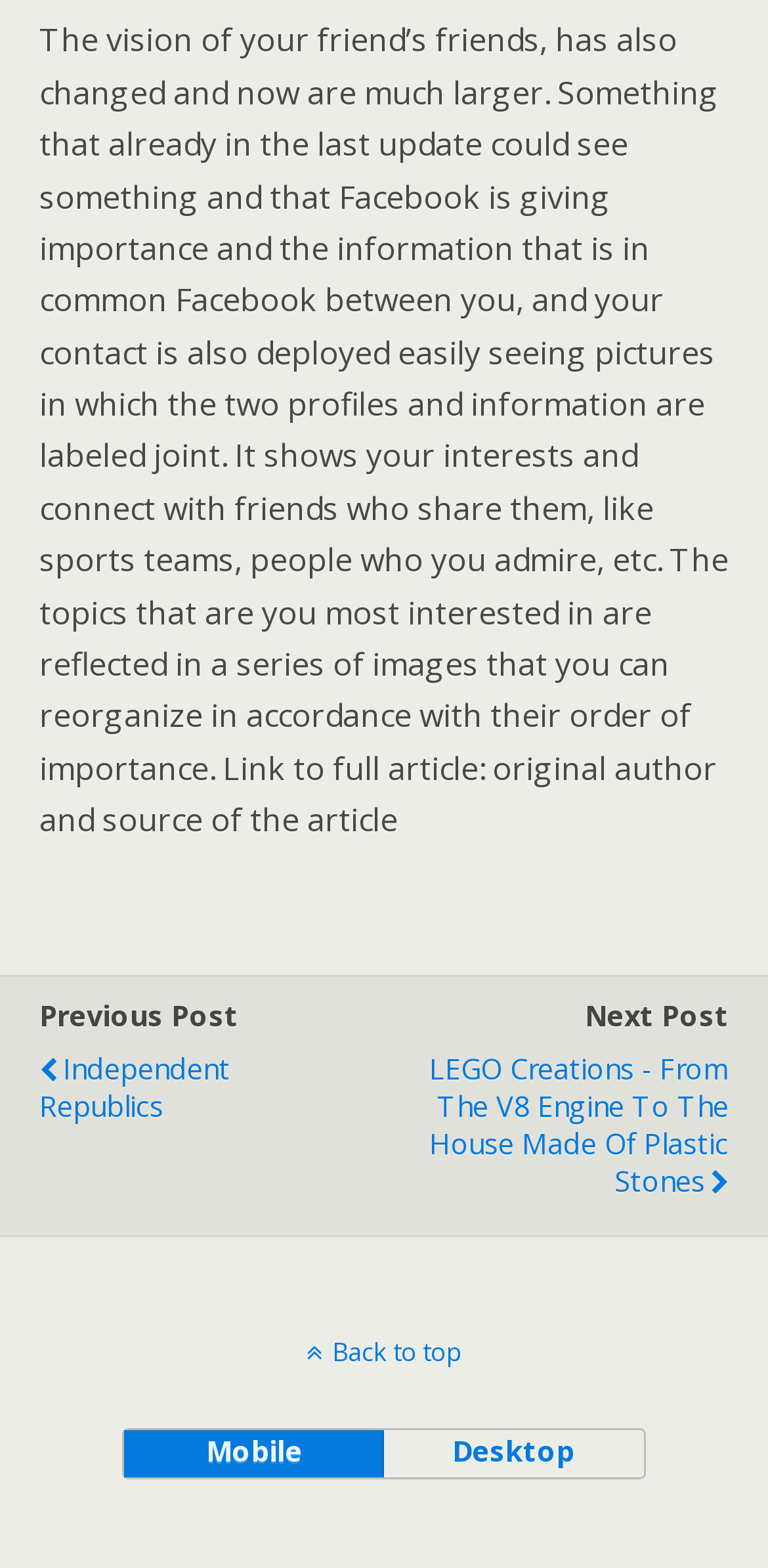What is the topic of the current article?
Examine the image and provide an in-depth answer to the question.

The topic of the current article can be inferred from the text content of the StaticText element with ID 83, which mentions Facebook and its features.